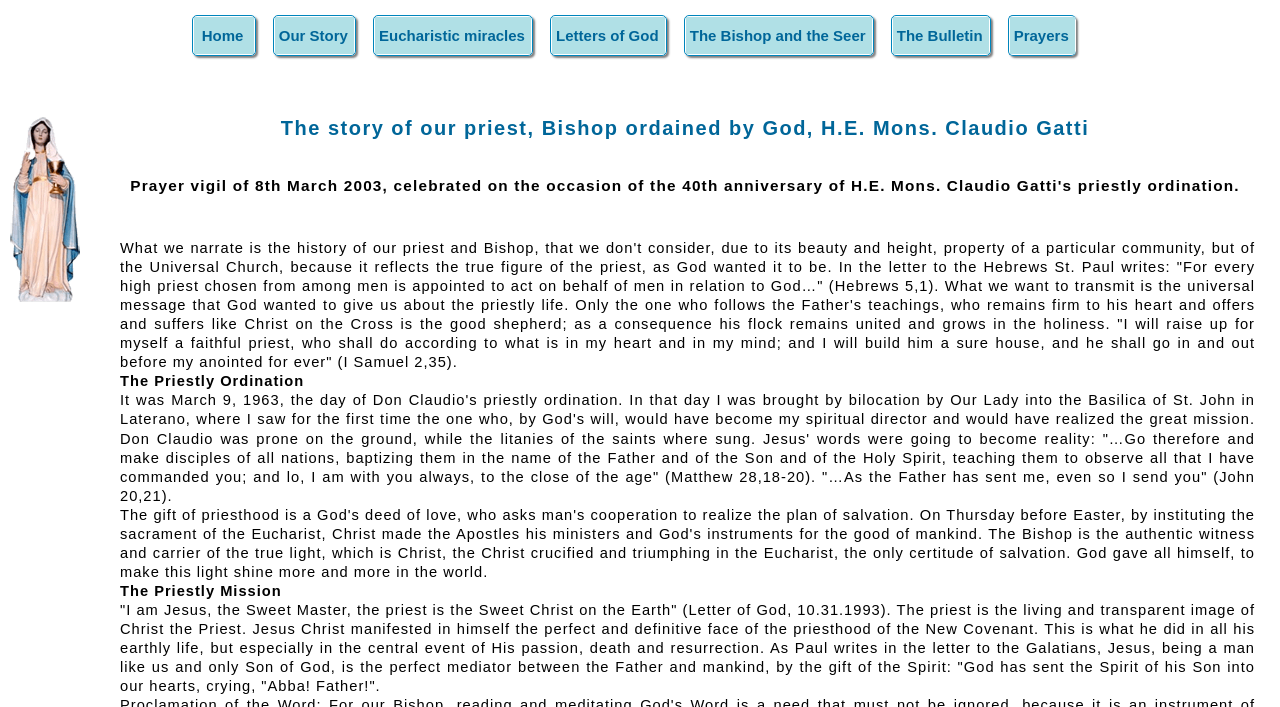Extract the bounding box coordinates of the UI element described: "Home". Provide the coordinates in the format [left, top, right, bottom] with values ranging from 0 to 1.

[0.151, 0.024, 0.198, 0.076]